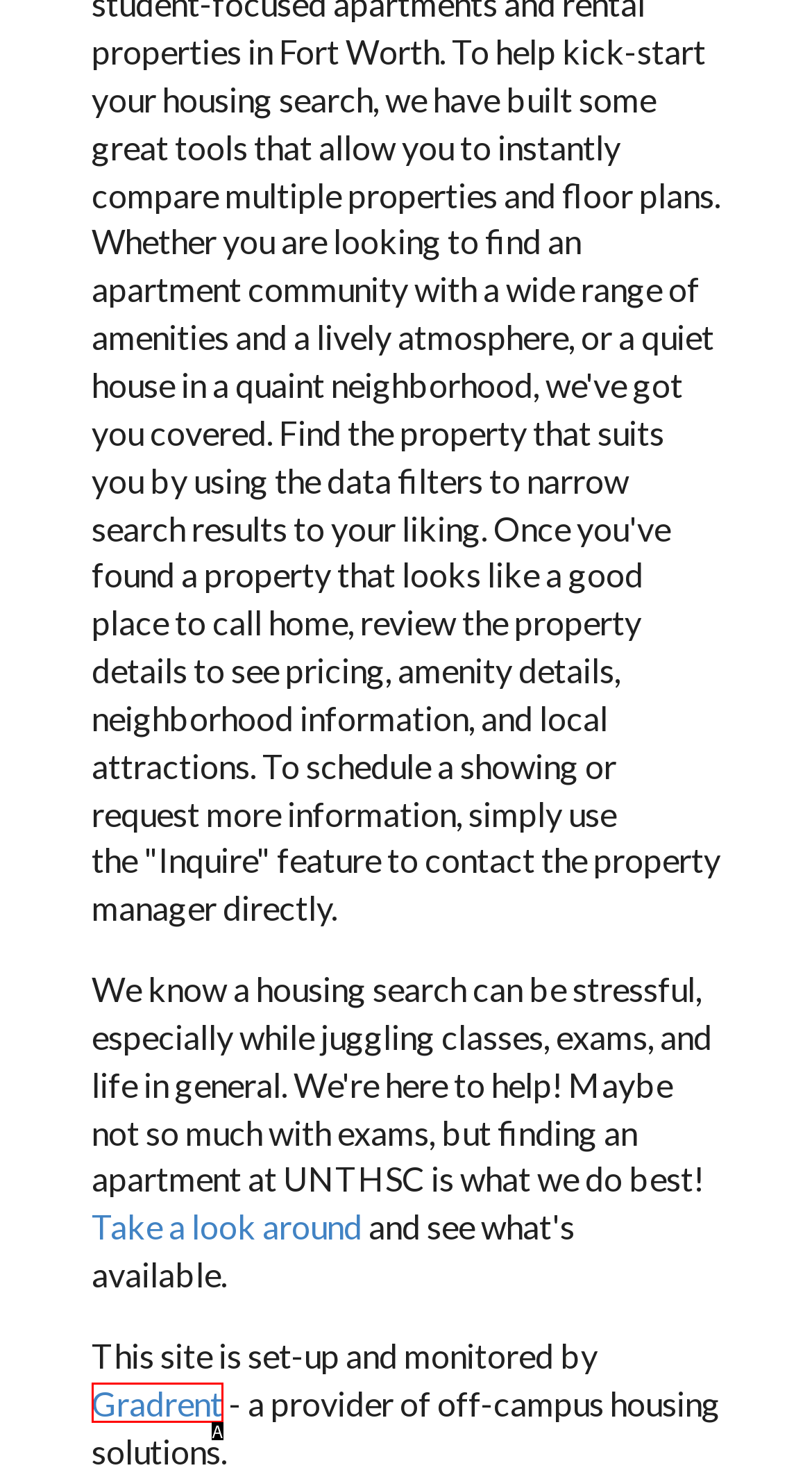Determine the UI element that matches the description: Gradrent
Answer with the letter from the given choices.

A